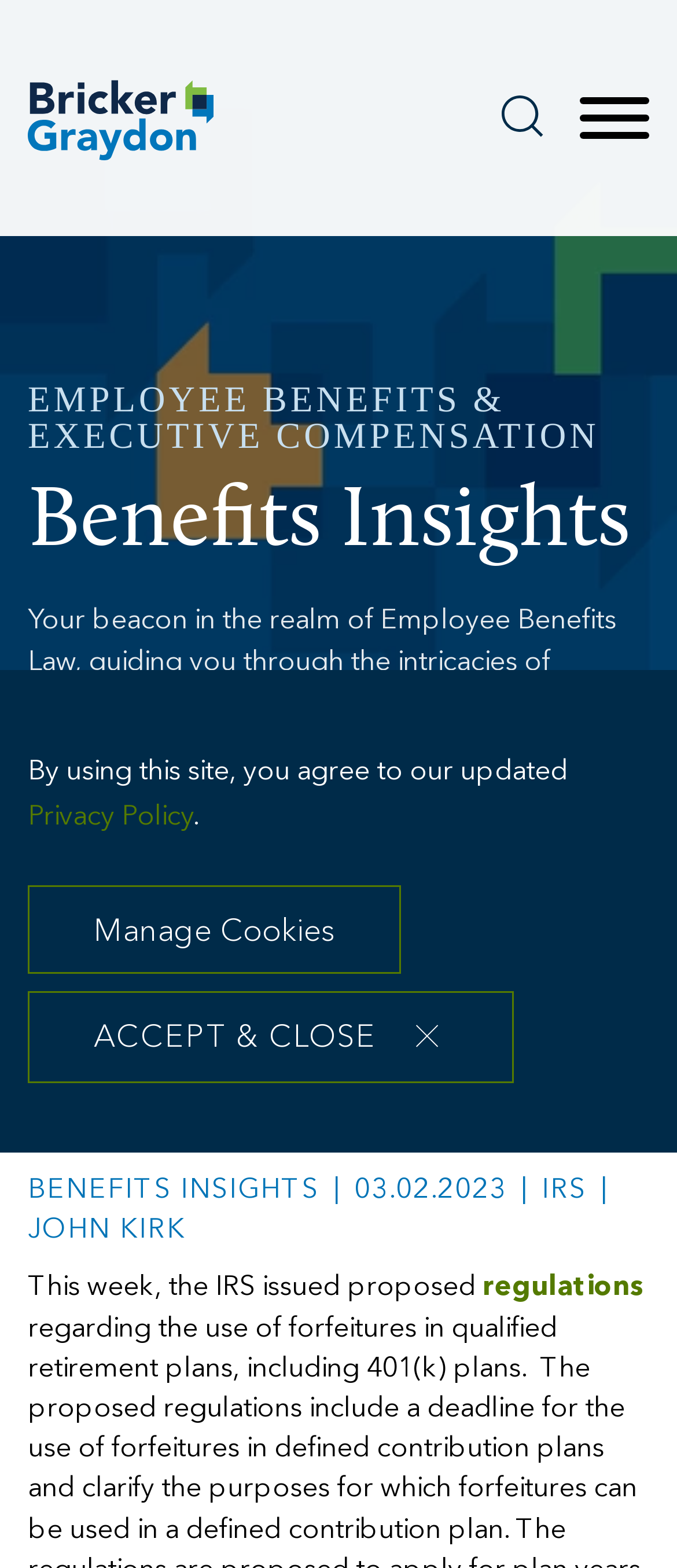Locate the bounding box coordinates of the area to click to fulfill this instruction: "Click the 'Bricker Graydon LLP' link". The bounding box should be presented as four float numbers between 0 and 1, in the order [left, top, right, bottom].

[0.041, 0.022, 0.316, 0.132]